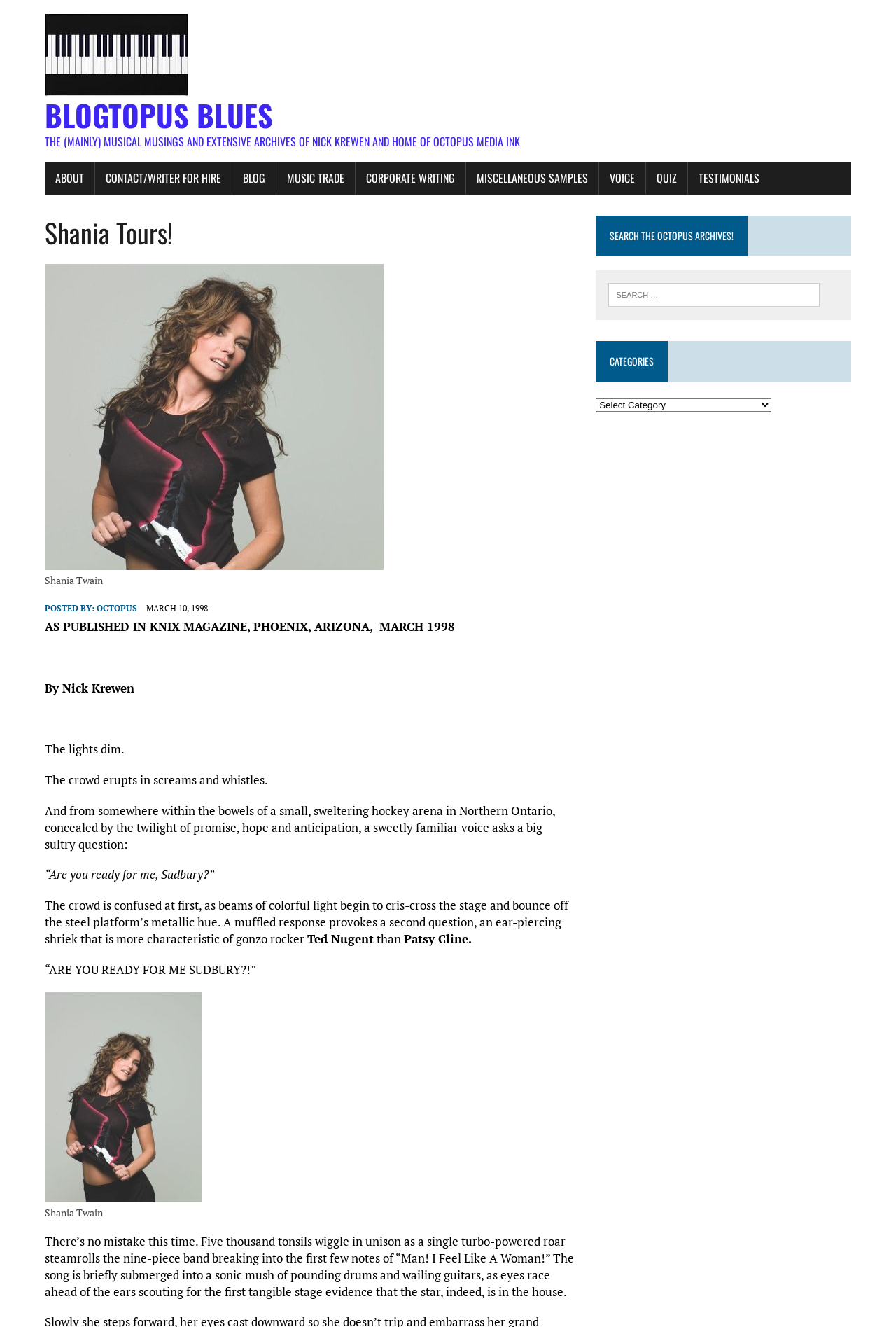Calculate the bounding box coordinates for the UI element based on the following description: "Corporate Writing". Ensure the coordinates are four float numbers between 0 and 1, i.e., [left, top, right, bottom].

[0.397, 0.123, 0.52, 0.147]